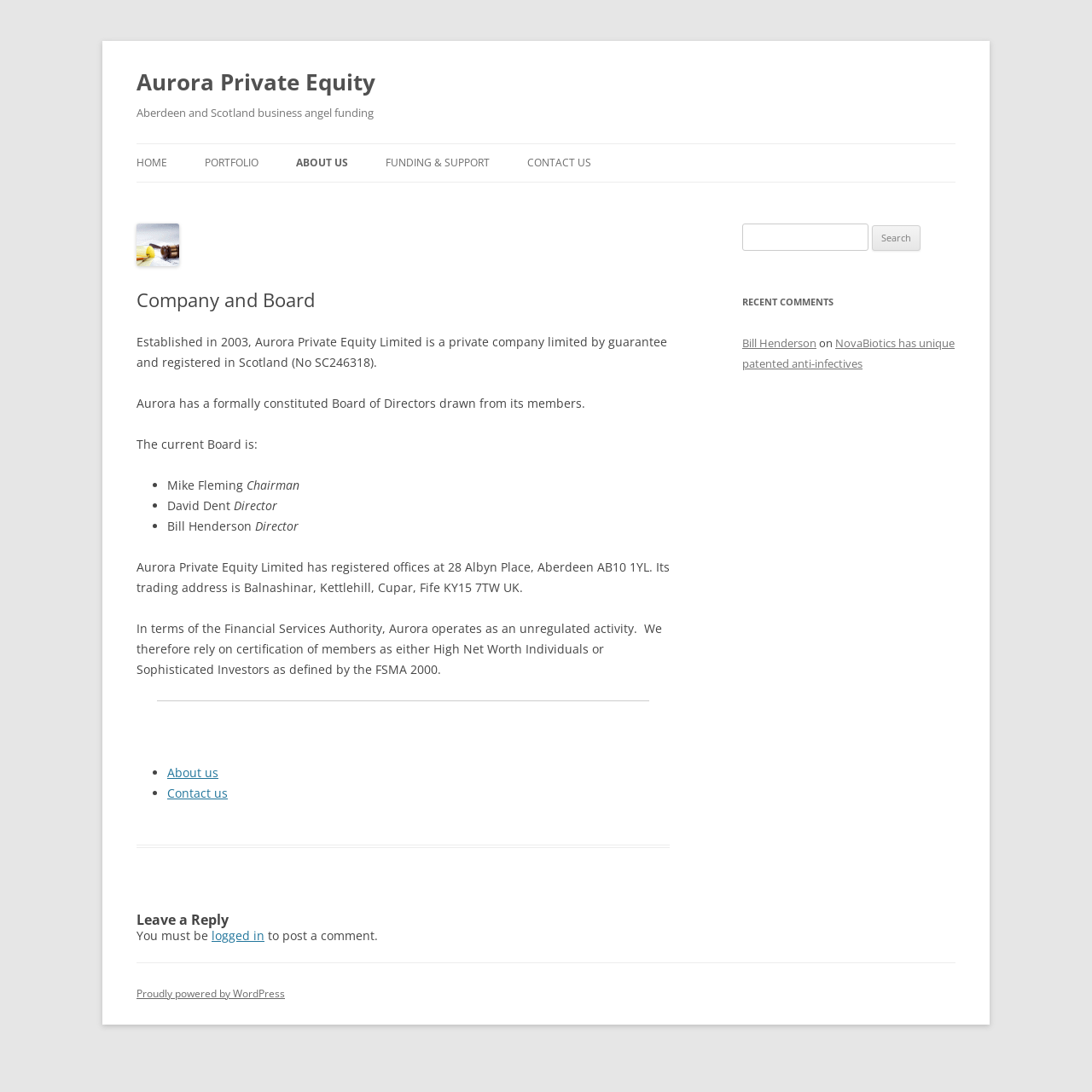Determine and generate the text content of the webpage's headline.

Aurora Private Equity